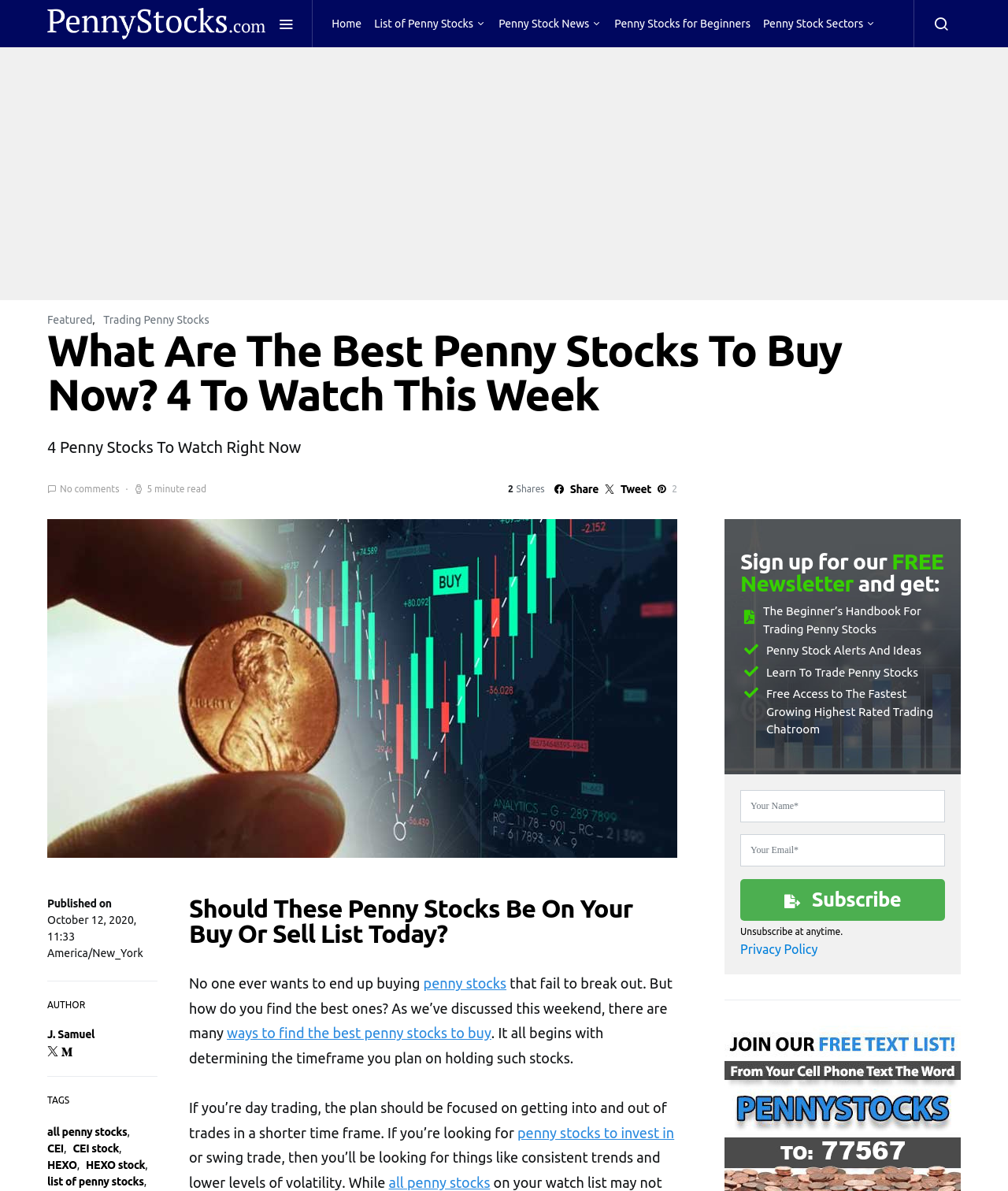Locate the bounding box coordinates of the clickable region necessary to complete the following instruction: "Click the 'Privacy Policy' link". Provide the coordinates in the format of four float numbers between 0 and 1, i.e., [left, top, right, bottom].

[0.734, 0.791, 0.811, 0.802]